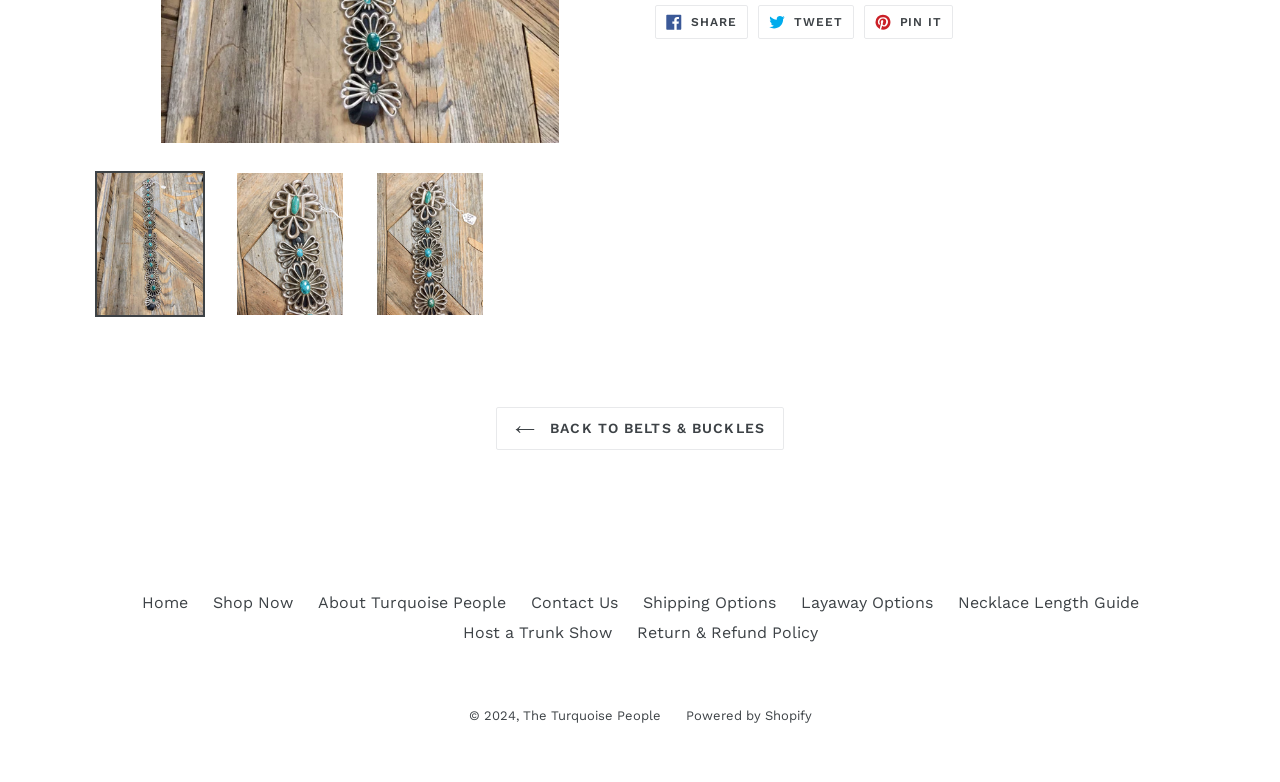Given the element description Change Log, specify the bounding box coordinates of the corresponding UI element in the format (top-left x, top-left y, bottom-right x, bottom-right y). All values must be between 0 and 1.

None